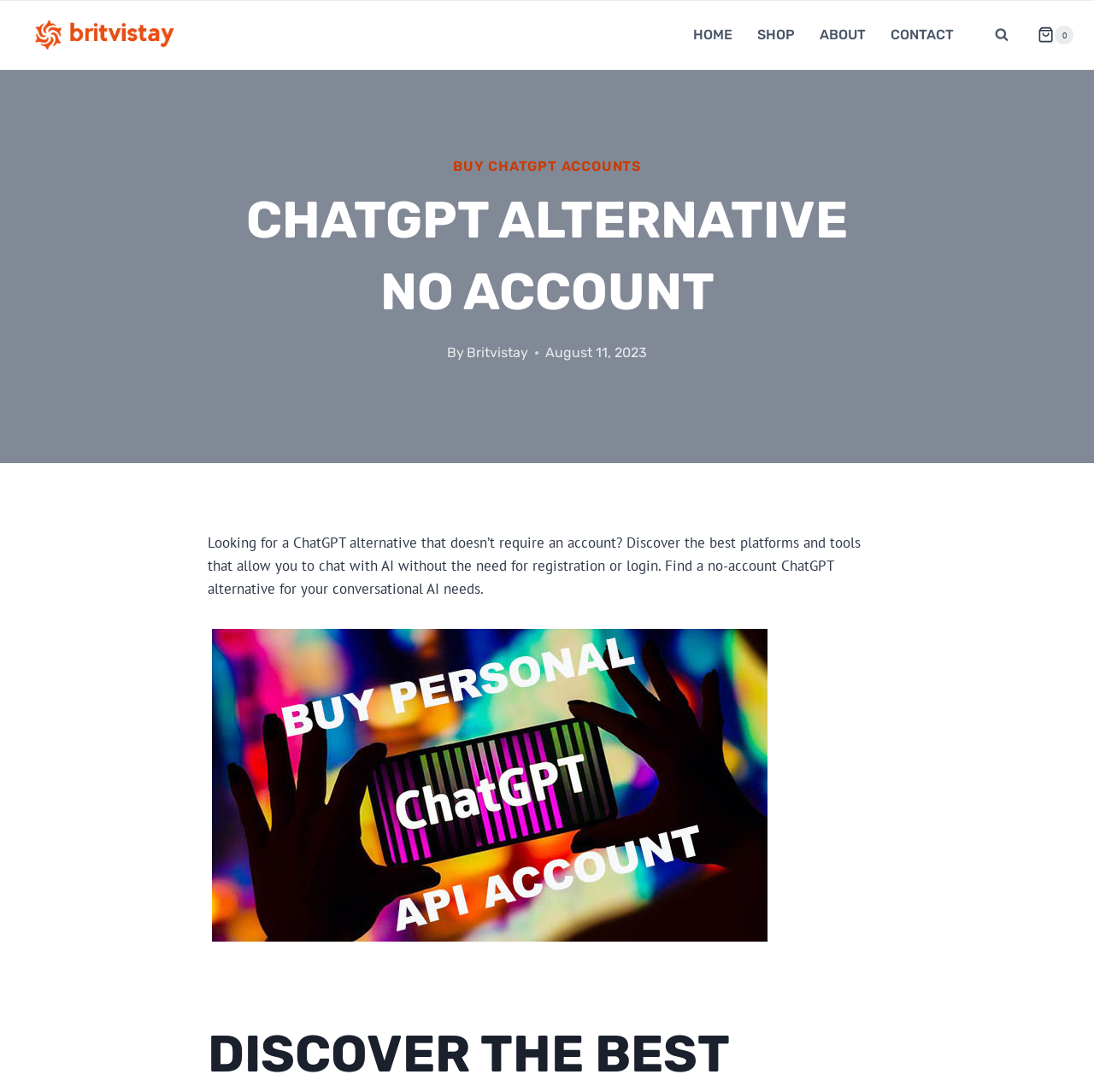Find the bounding box coordinates for the area that should be clicked to accomplish the instruction: "search for something".

[0.903, 0.02, 0.928, 0.045]